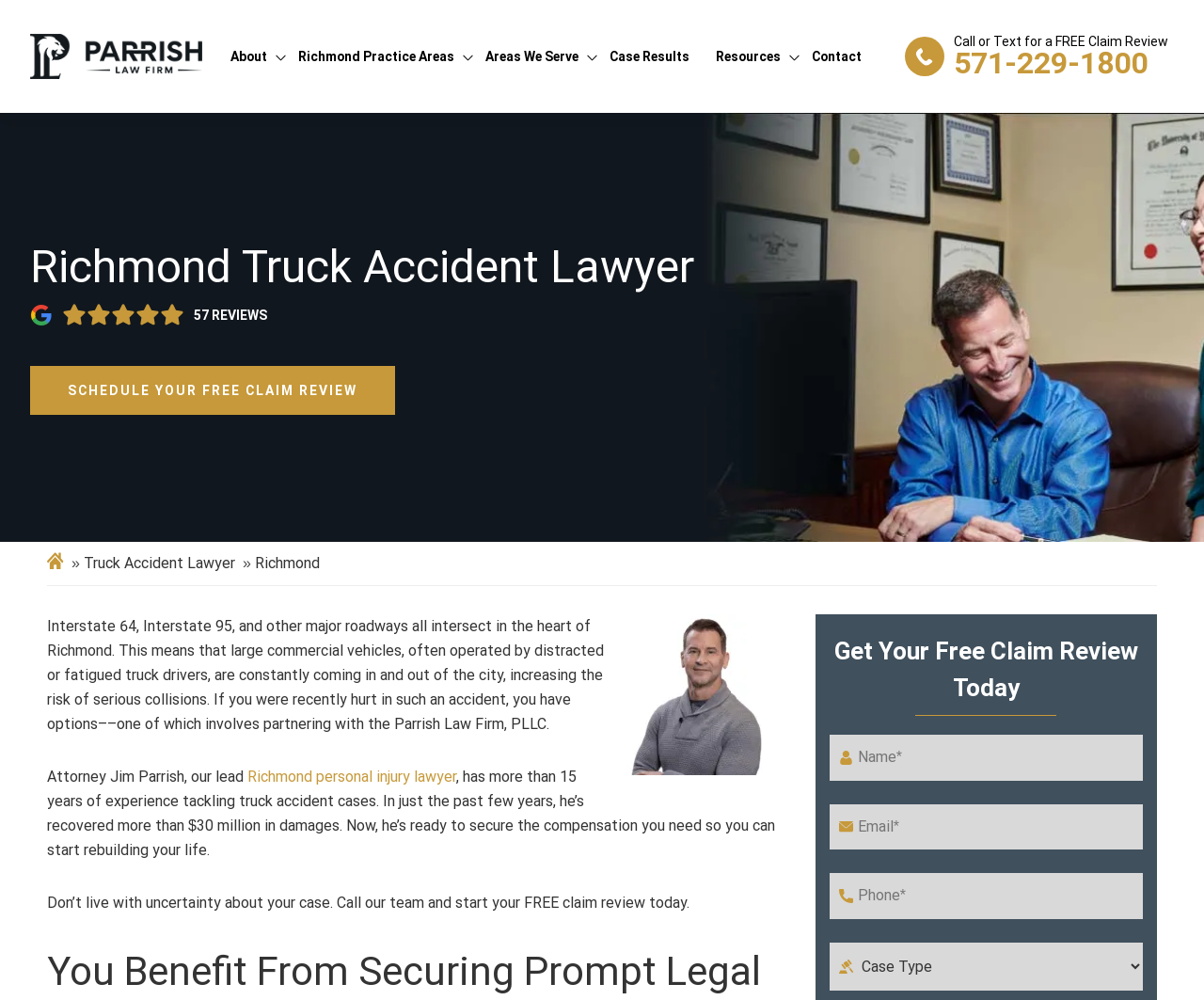Please find the bounding box coordinates of the element that you should click to achieve the following instruction: "Click the Parrish Law Firm Logo". The coordinates should be presented as four float numbers between 0 and 1: [left, top, right, bottom].

[0.025, 0.019, 0.168, 0.094]